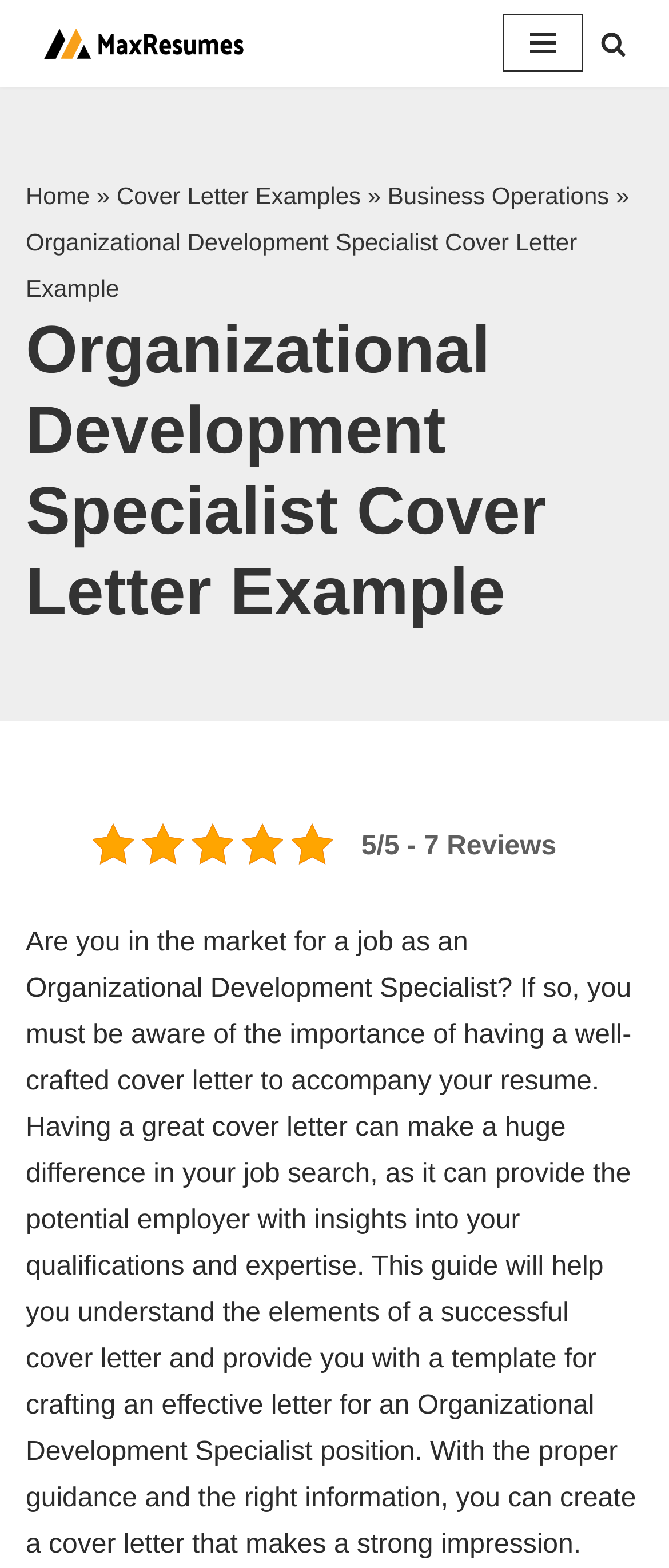Using the provided element description: "Skip to content", determine the bounding box coordinates of the corresponding UI element in the screenshot.

[0.0, 0.035, 0.077, 0.057]